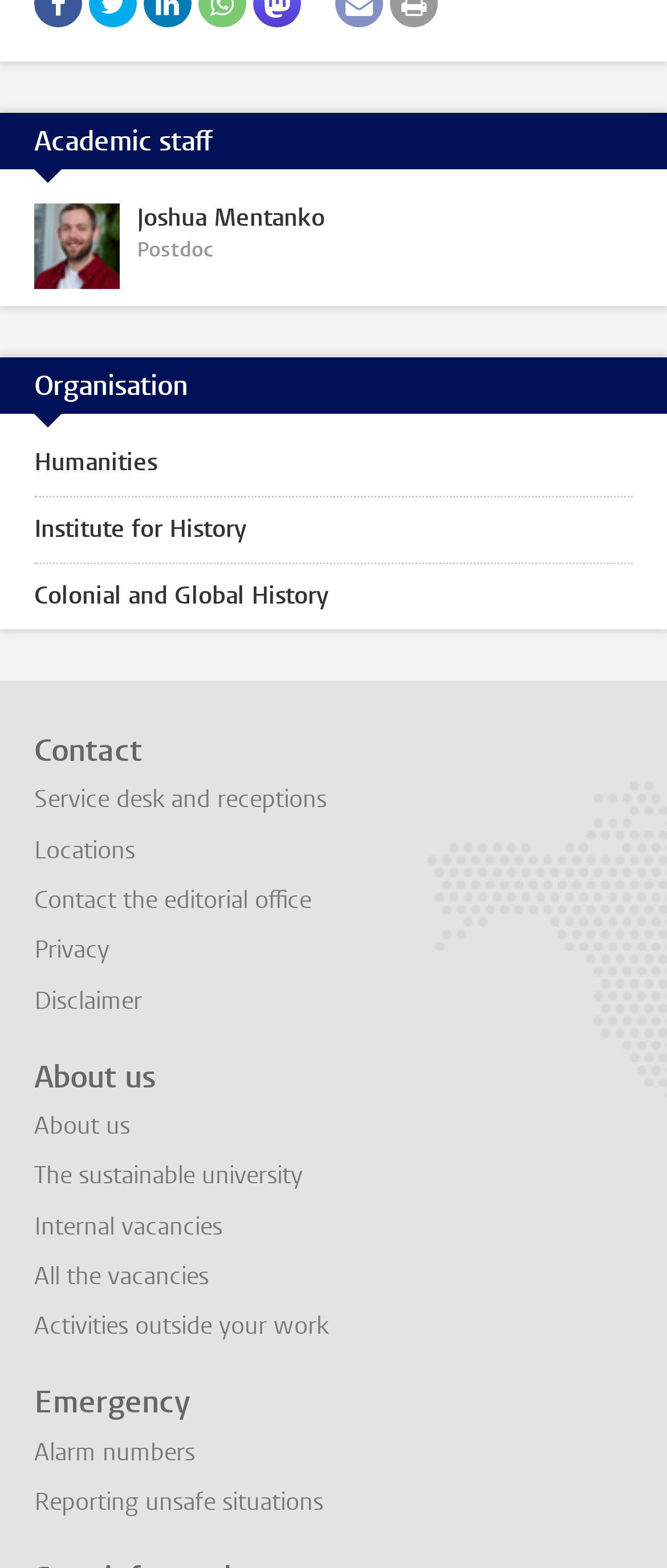Locate the bounding box coordinates of the UI element described by: "Humanities". The bounding box coordinates should consist of four float numbers between 0 and 1, i.e., [left, top, right, bottom].

[0.0, 0.275, 1.0, 0.316]